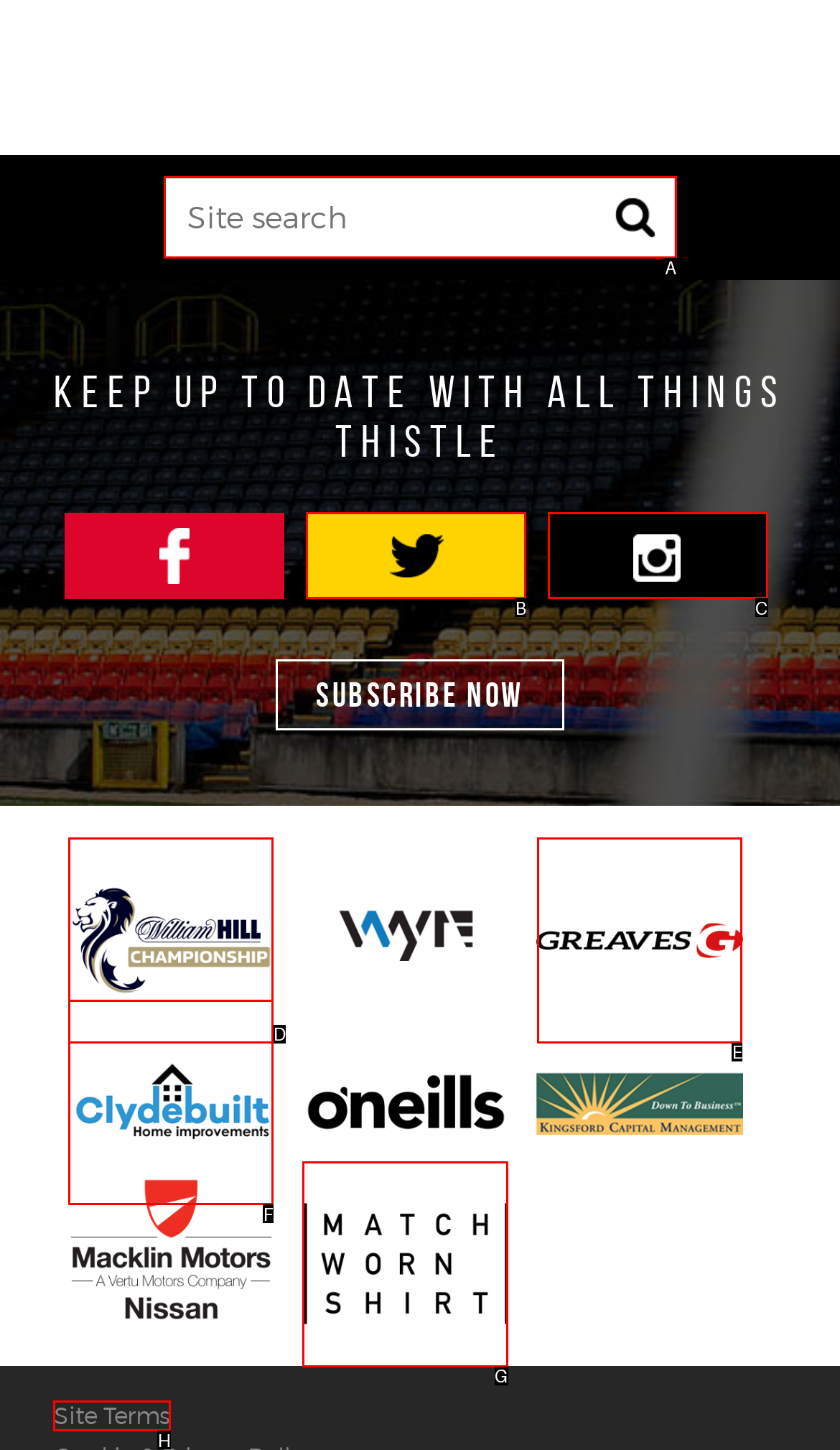Choose the HTML element that should be clicked to accomplish the task: view site terms. Answer with the letter of the chosen option.

H